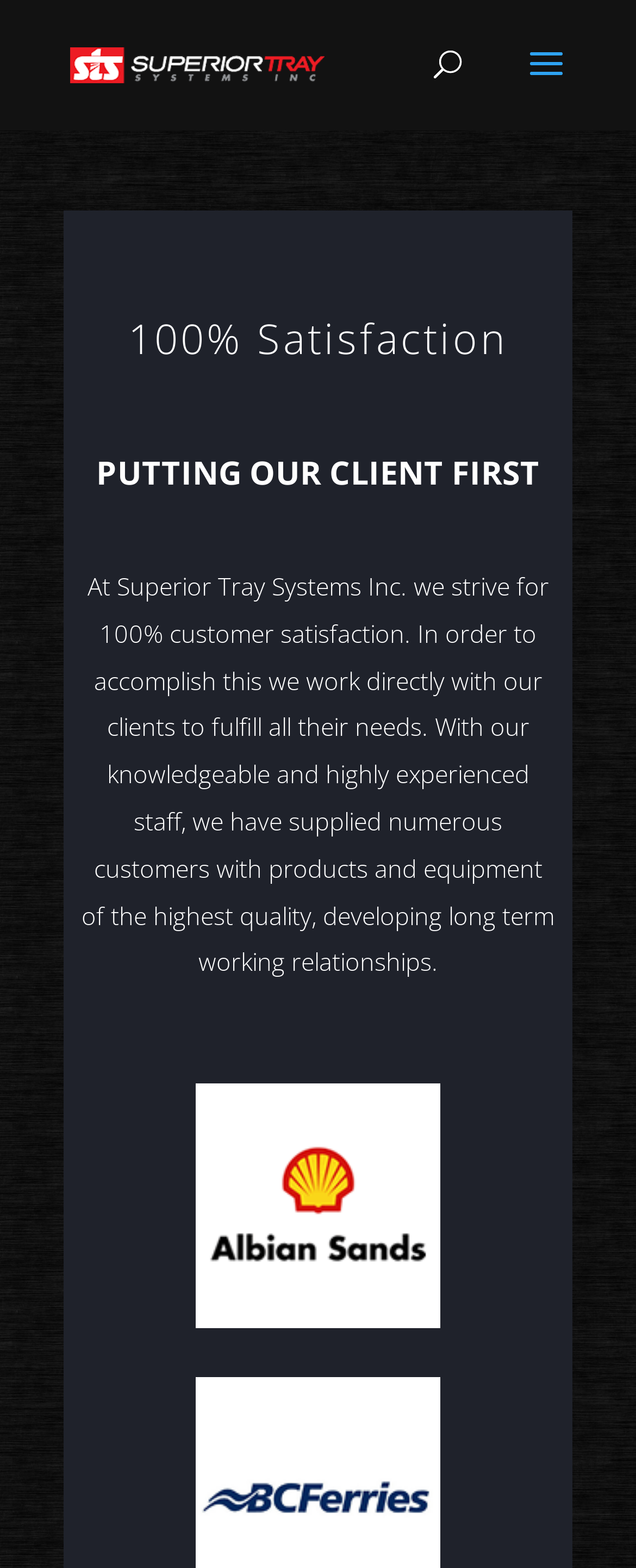Provide a one-word or short-phrase answer to the question:
What is the goal of Superior Tray Systems?

100% customer satisfaction